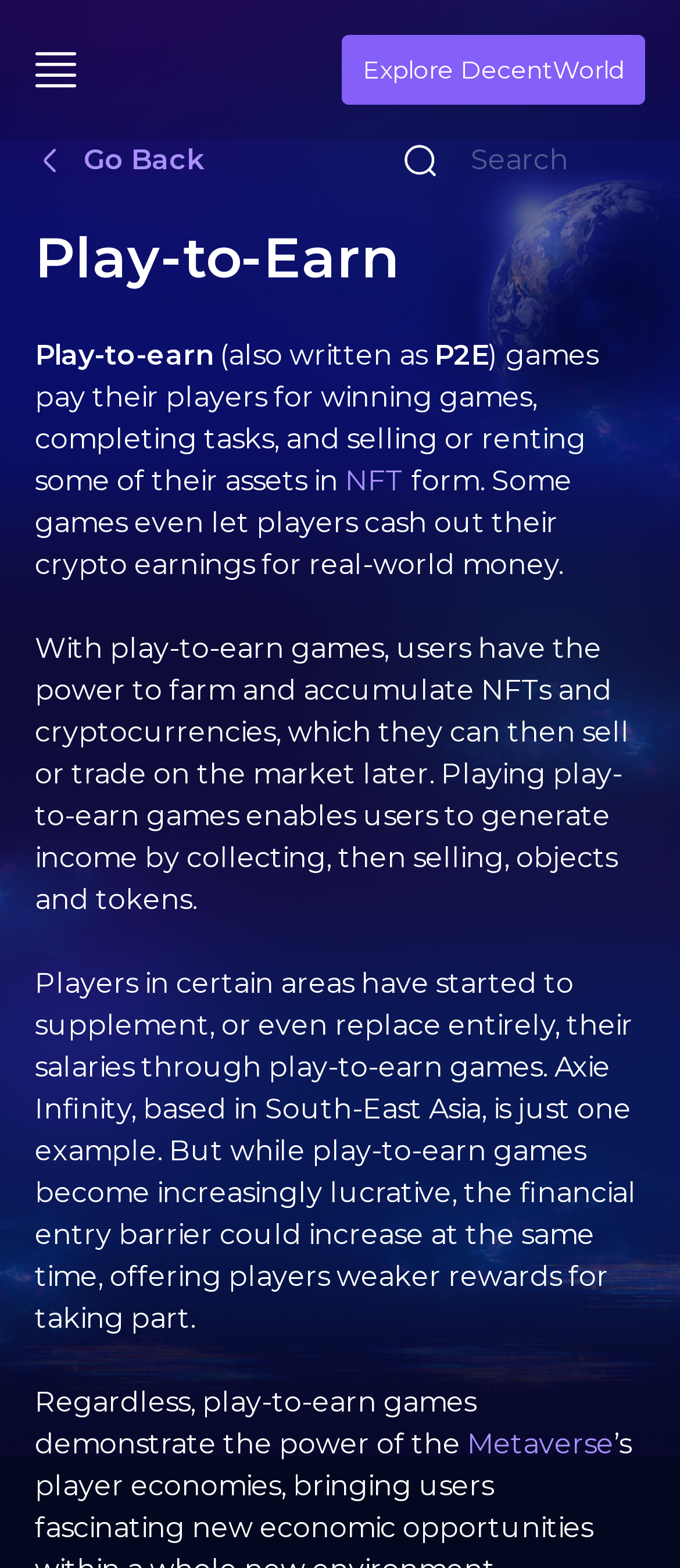Extract the bounding box coordinates for the UI element described as: "Instagram".

None